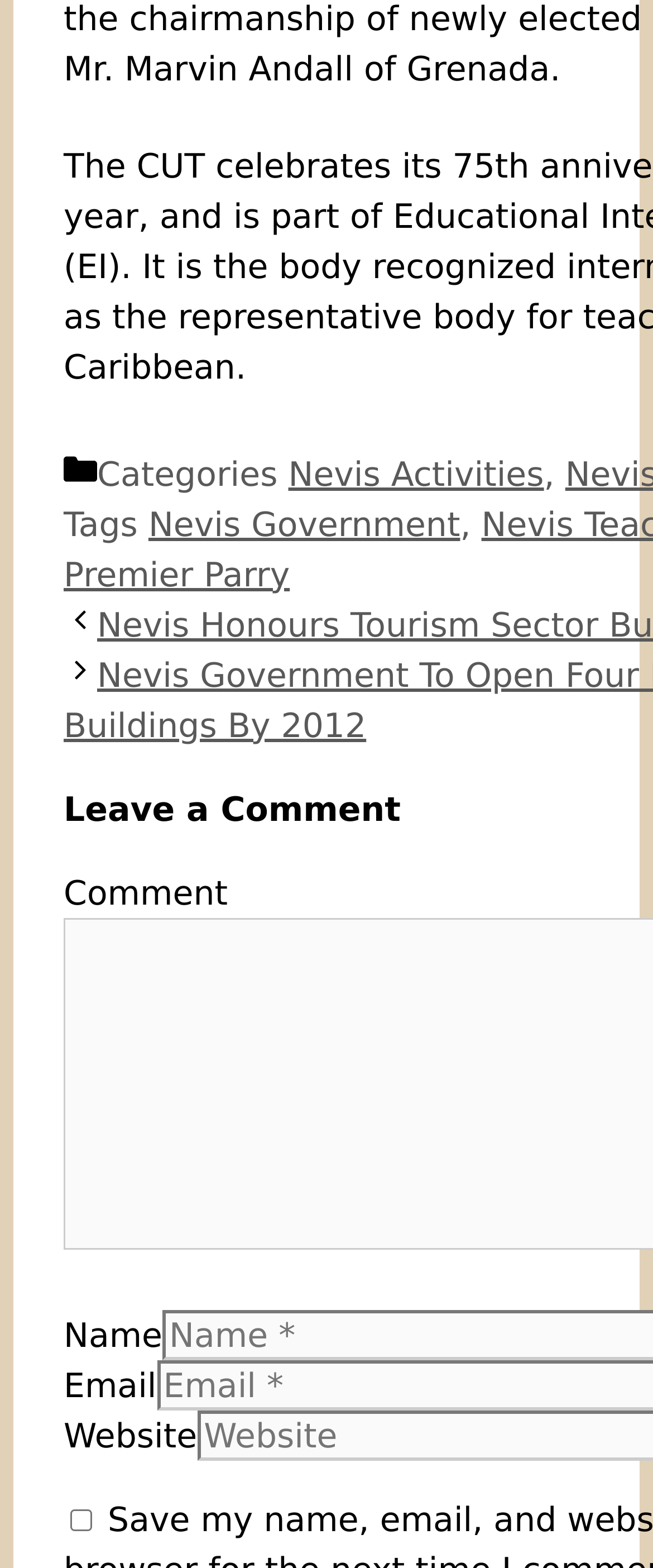Provide the bounding box coordinates of the HTML element this sentence describes: "Nevis Activities". The bounding box coordinates consist of four float numbers between 0 and 1, i.e., [left, top, right, bottom].

[0.441, 0.289, 0.833, 0.315]